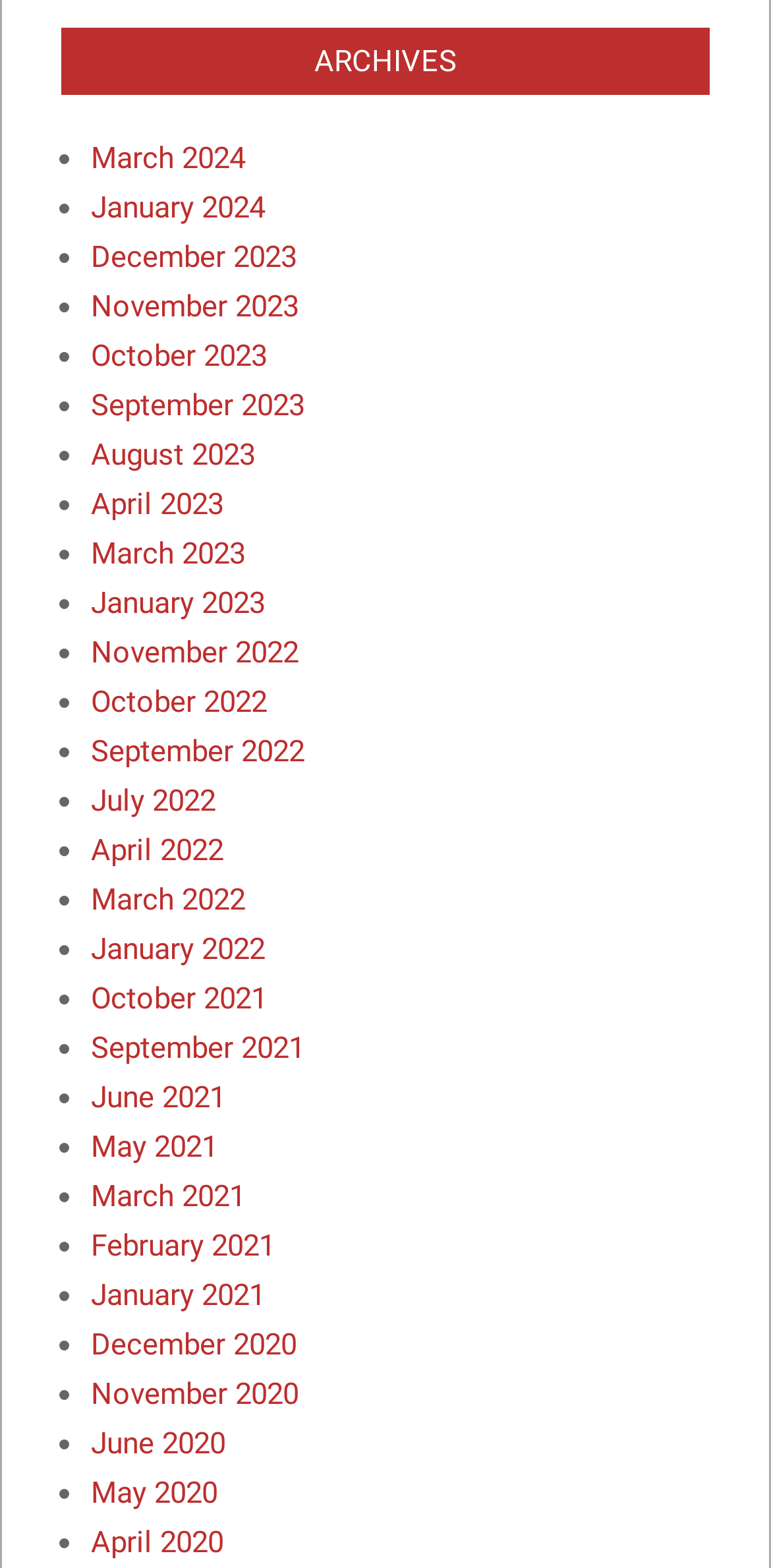Specify the bounding box coordinates of the area that needs to be clicked to achieve the following instruction: "View archives for March 2024".

[0.118, 0.089, 0.318, 0.112]